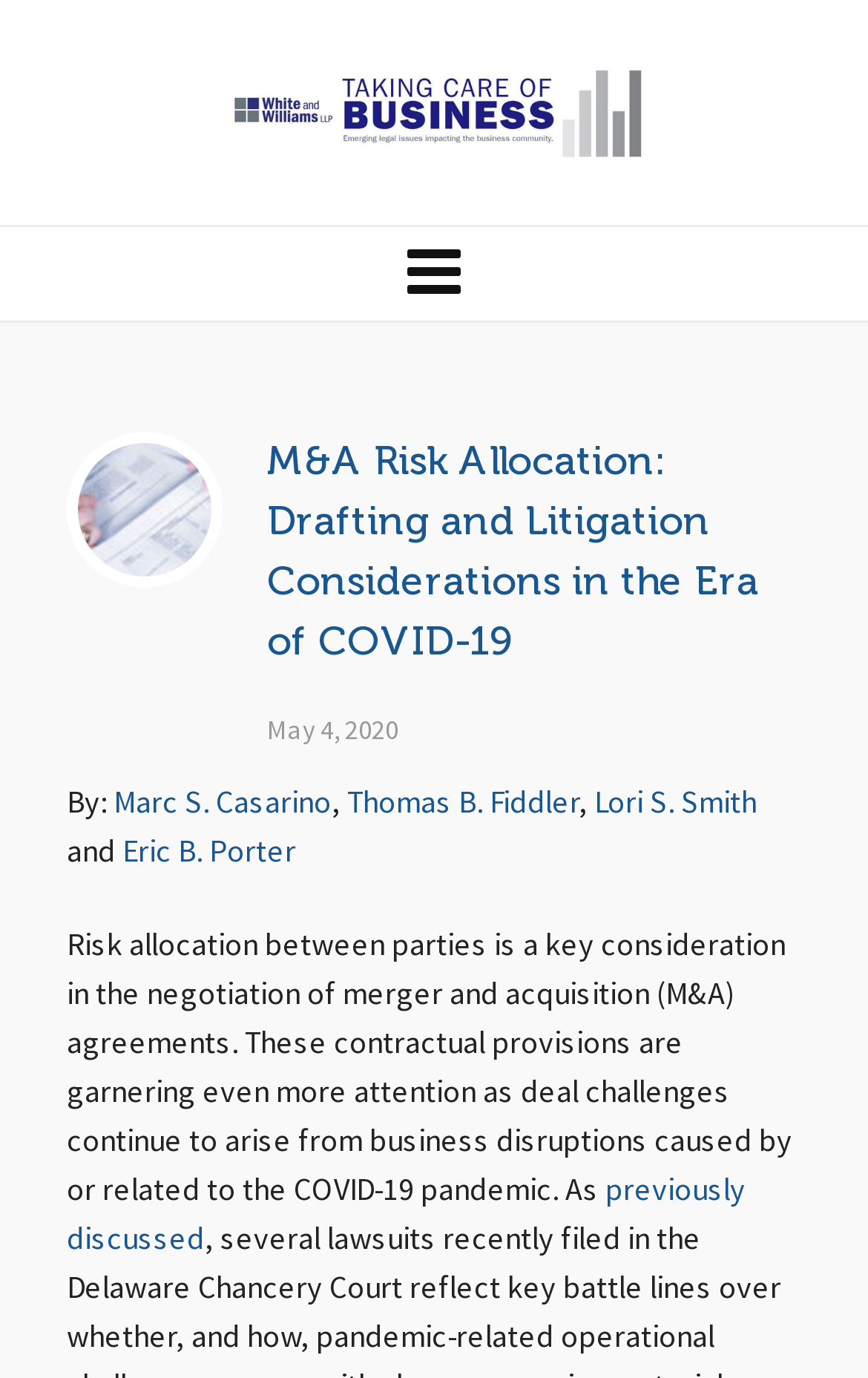Identify the bounding box coordinates of the section that should be clicked to achieve the task described: "Click the link to read about M&A Risk Allocation".

[0.077, 0.314, 0.256, 0.427]